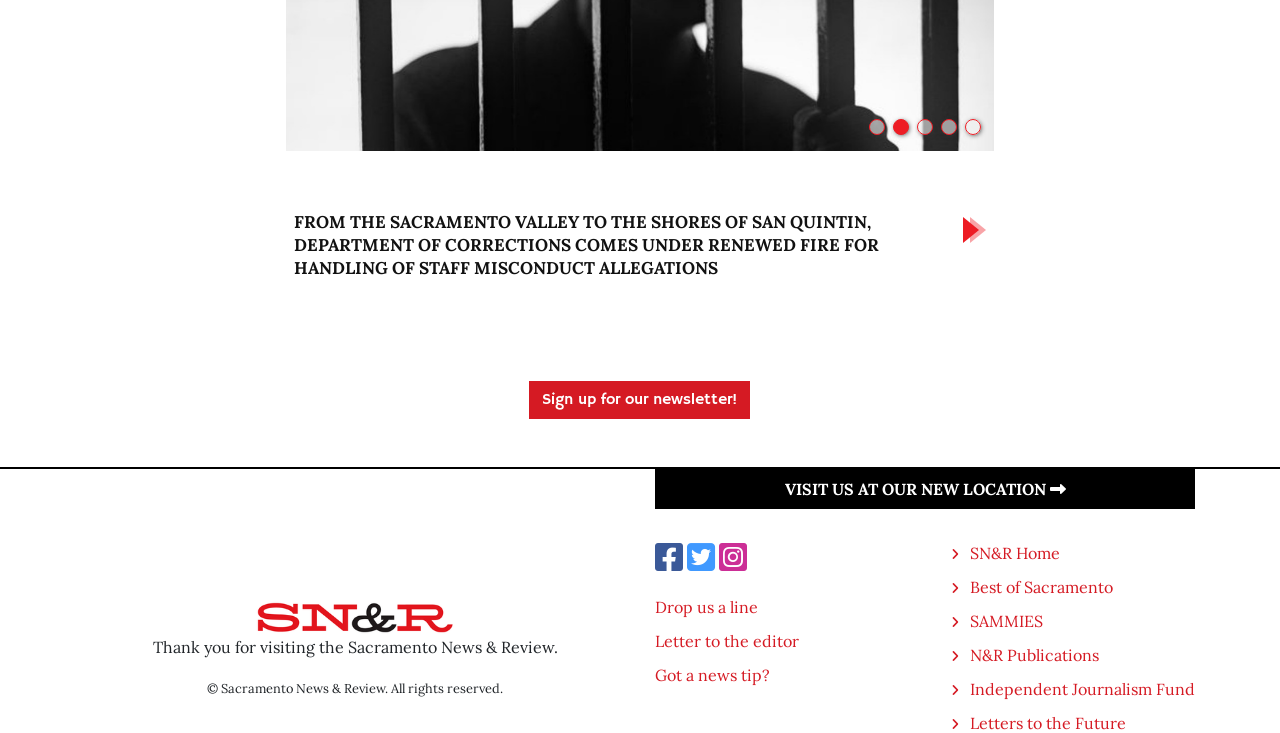Locate the bounding box of the UI element described in the following text: "N&R Publications".

[0.758, 0.881, 0.859, 0.908]